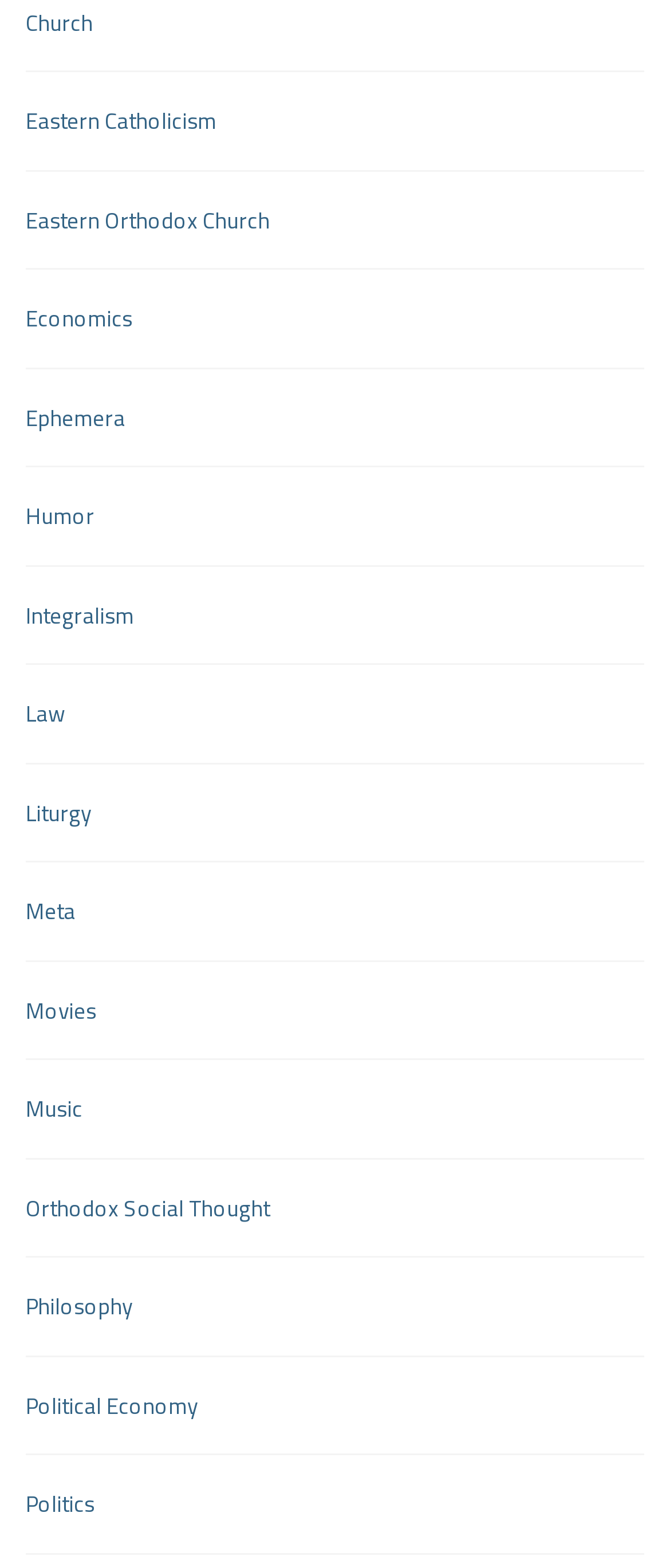Bounding box coordinates are given in the format (top-left x, top-left y, bottom-right x, bottom-right y). All values should be floating point numbers between 0 and 1. Provide the bounding box coordinate for the UI element described as: Eastern Orthodox Church

[0.038, 0.127, 0.403, 0.153]